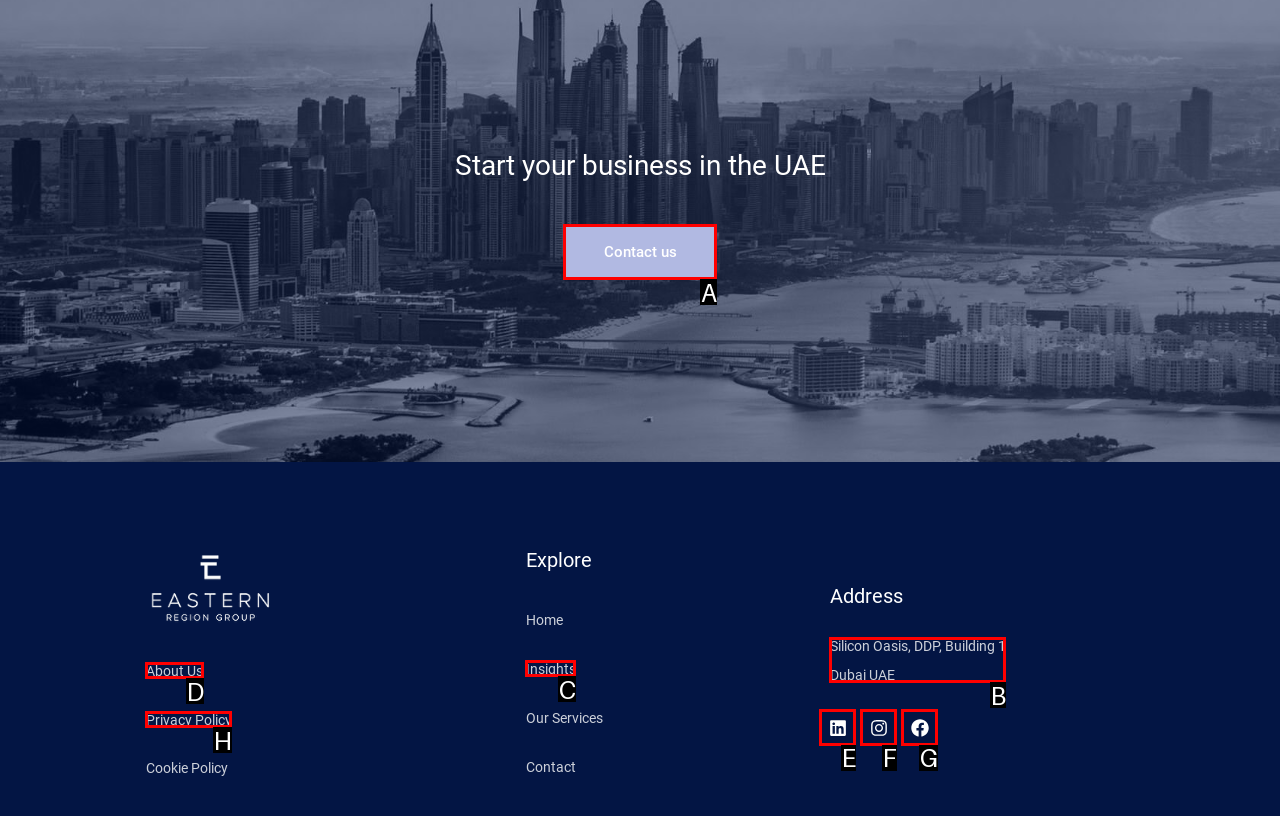What option should I click on to execute the task: Explore 'About Us'? Give the letter from the available choices.

D